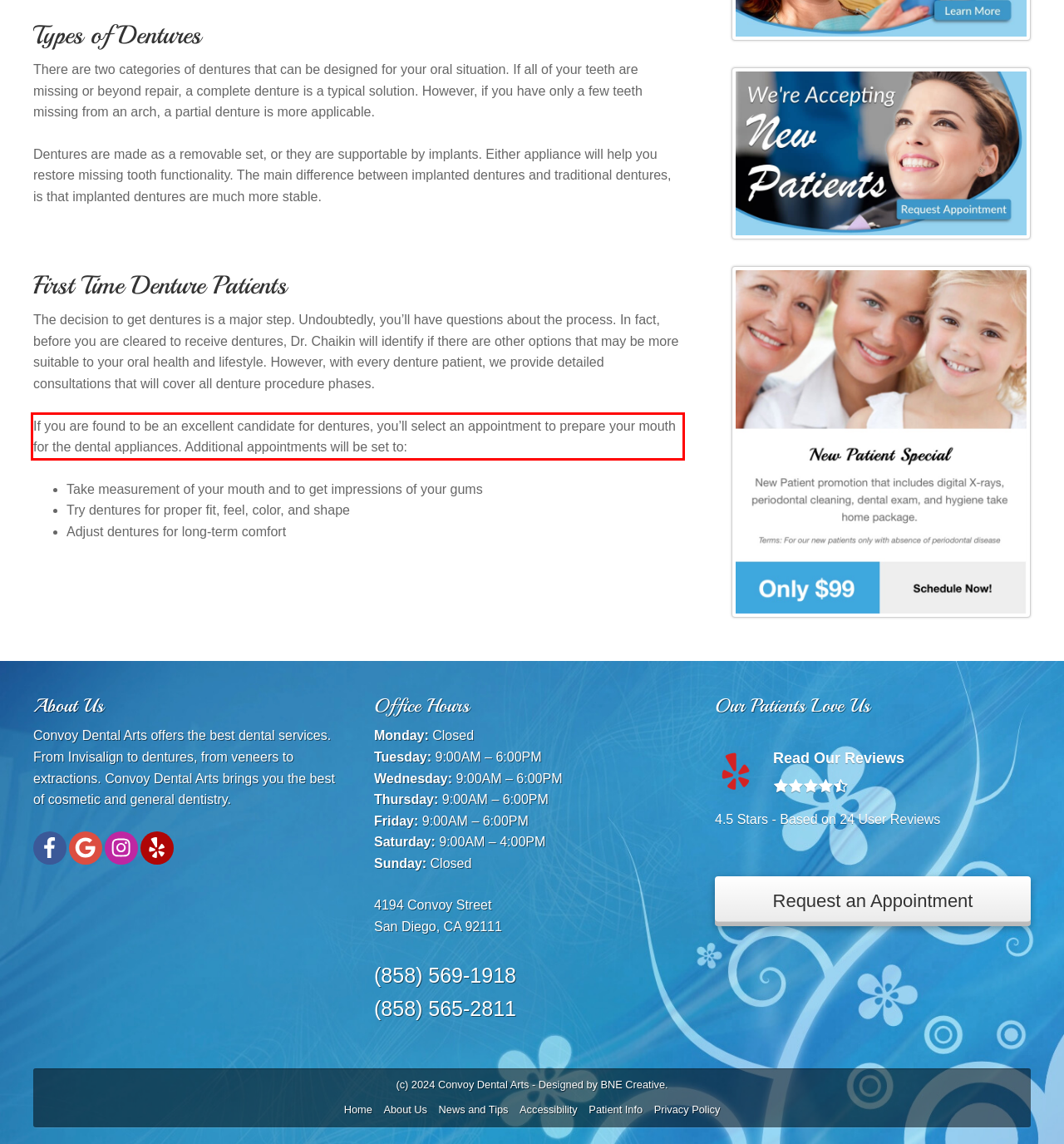Please extract the text content from the UI element enclosed by the red rectangle in the screenshot.

If you are found to be an excellent candidate for dentures, you’ll select an appointment to prepare your mouth for the dental appliances. Additional appointments will be set to: